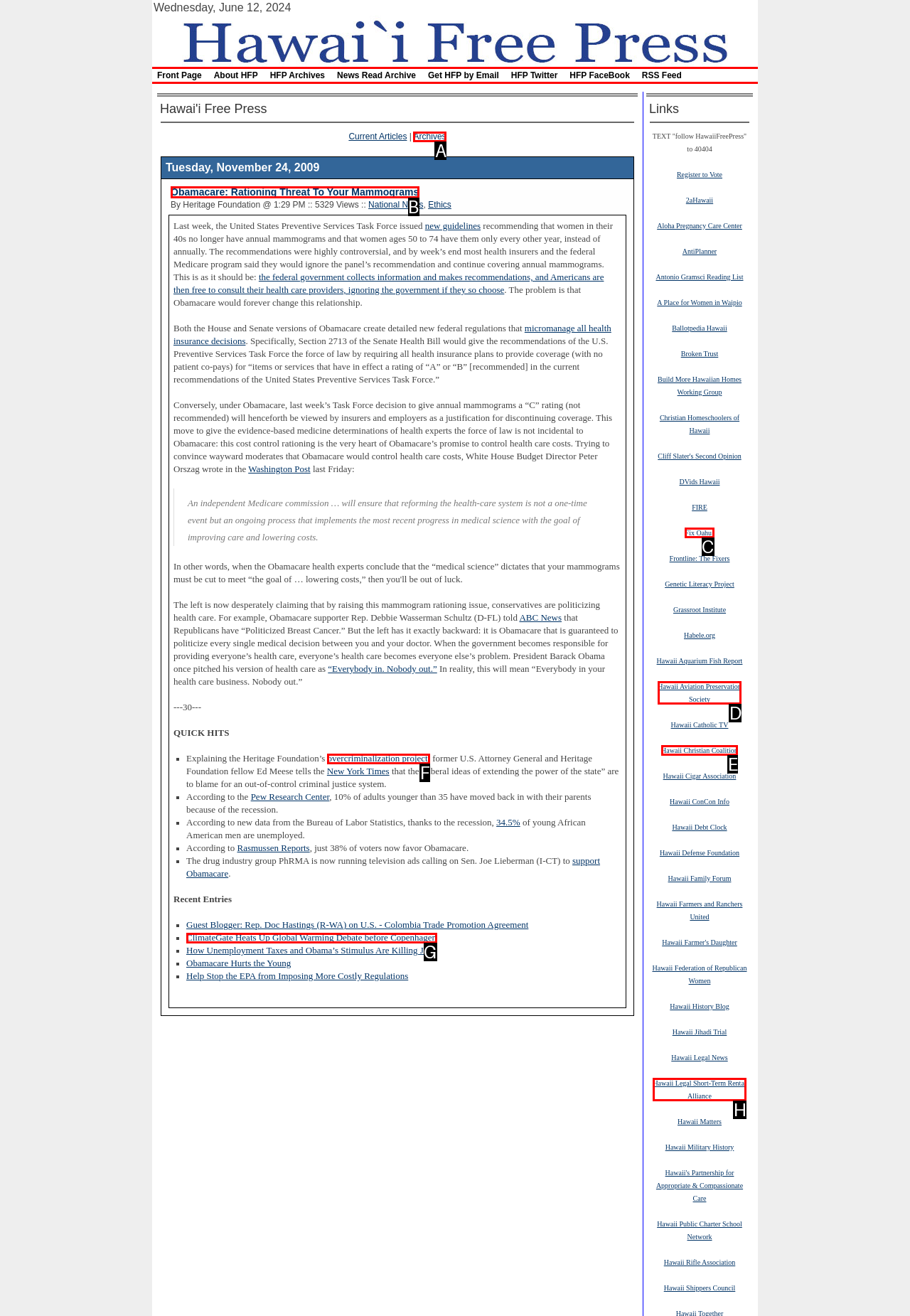Match the description: Archives to one of the options shown. Reply with the letter of the best match.

A